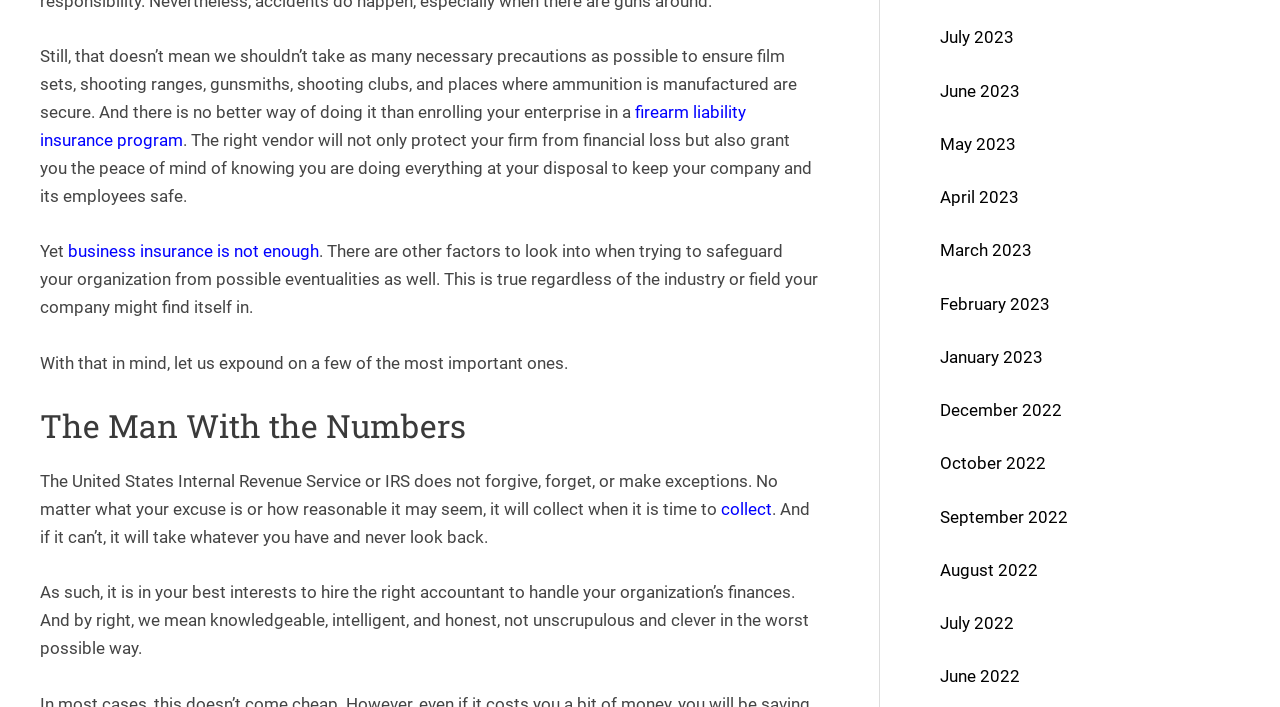Locate the bounding box of the UI element based on this description: "August 26, 2019". Provide four float numbers between 0 and 1 as [left, top, right, bottom].

None